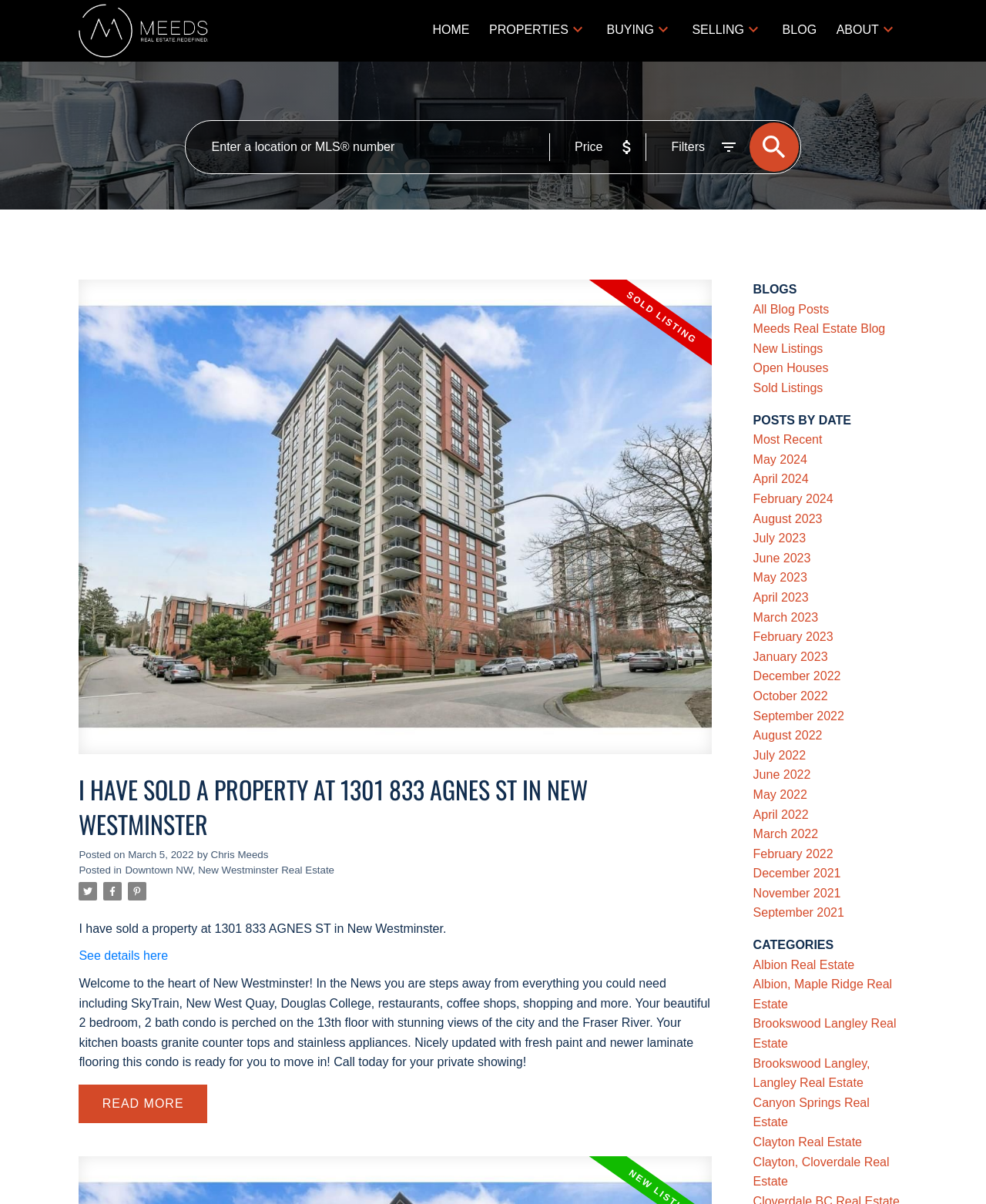Could you indicate the bounding box coordinates of the region to click in order to complete this instruction: "Filter by price".

[0.583, 0.117, 0.611, 0.128]